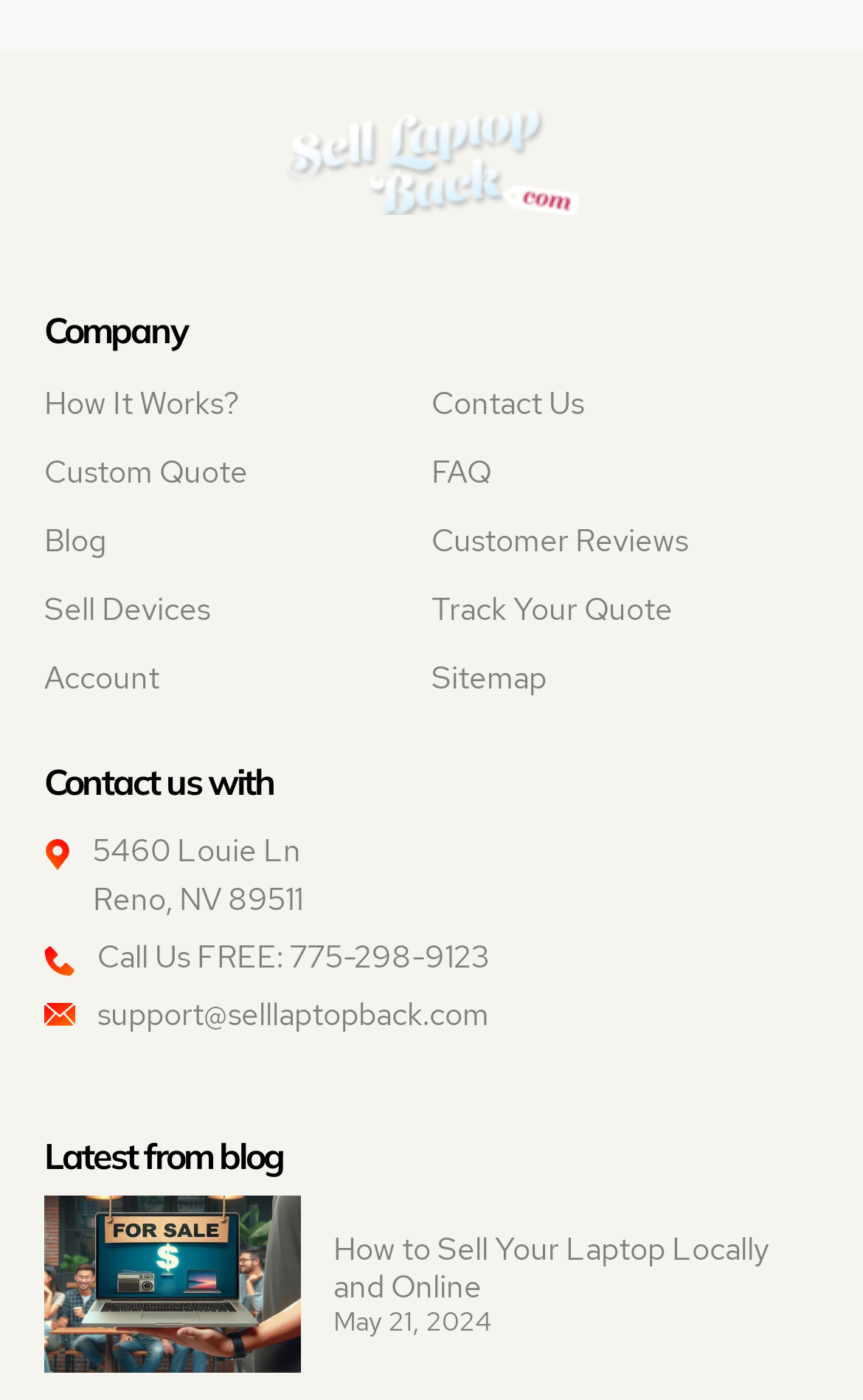Please identify the bounding box coordinates of the element's region that should be clicked to execute the following instruction: "Call us at '775-298-9123'". The bounding box coordinates must be four float numbers between 0 and 1, i.e., [left, top, right, bottom].

[0.051, 0.662, 0.949, 0.704]